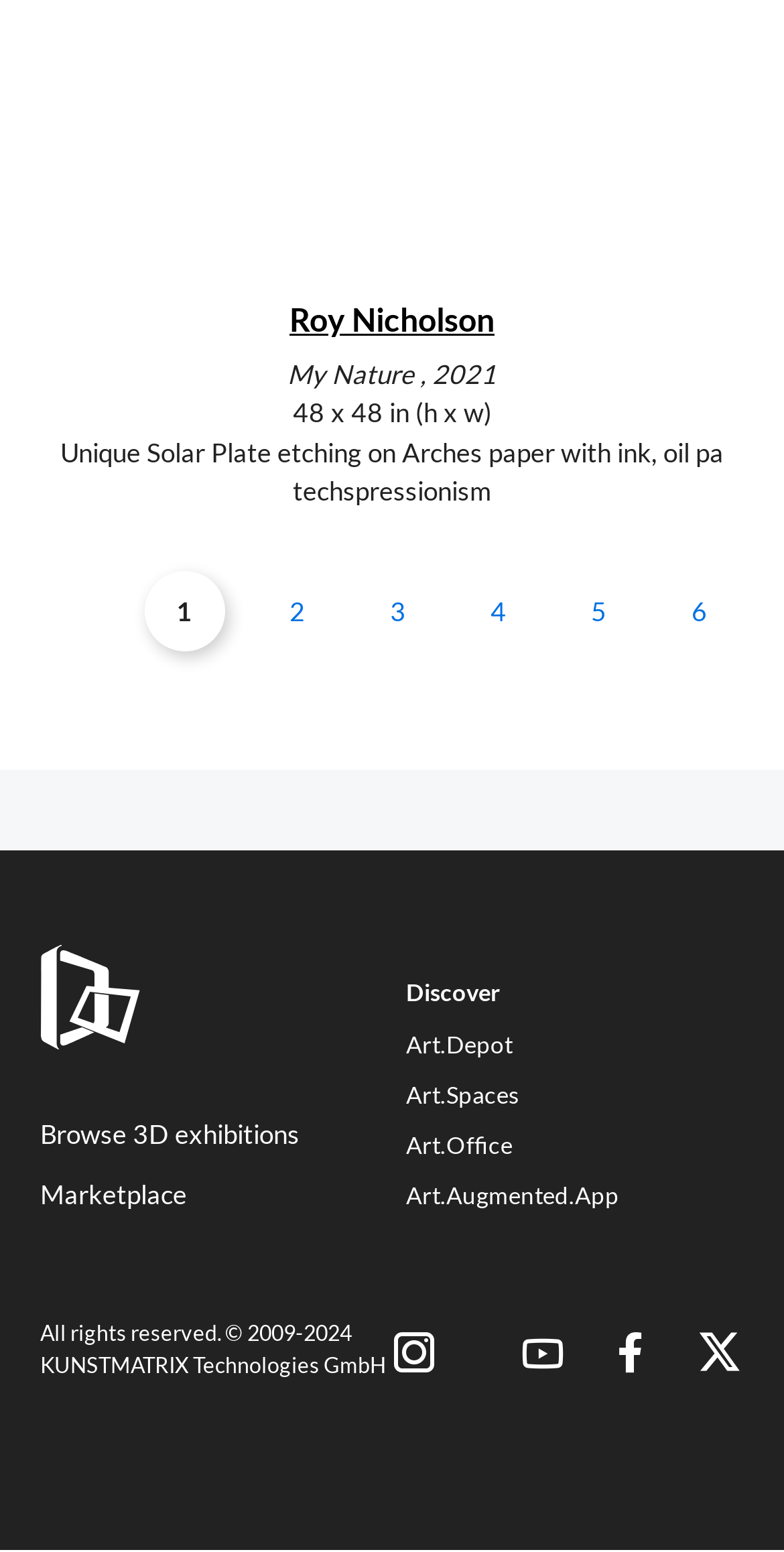What is the style of the artwork?
Examine the image closely and answer the question with as much detail as possible.

The style of the artwork is mentioned in the StaticText 'techspressionism' which suggests that the artwork belongs to this particular style or movement.